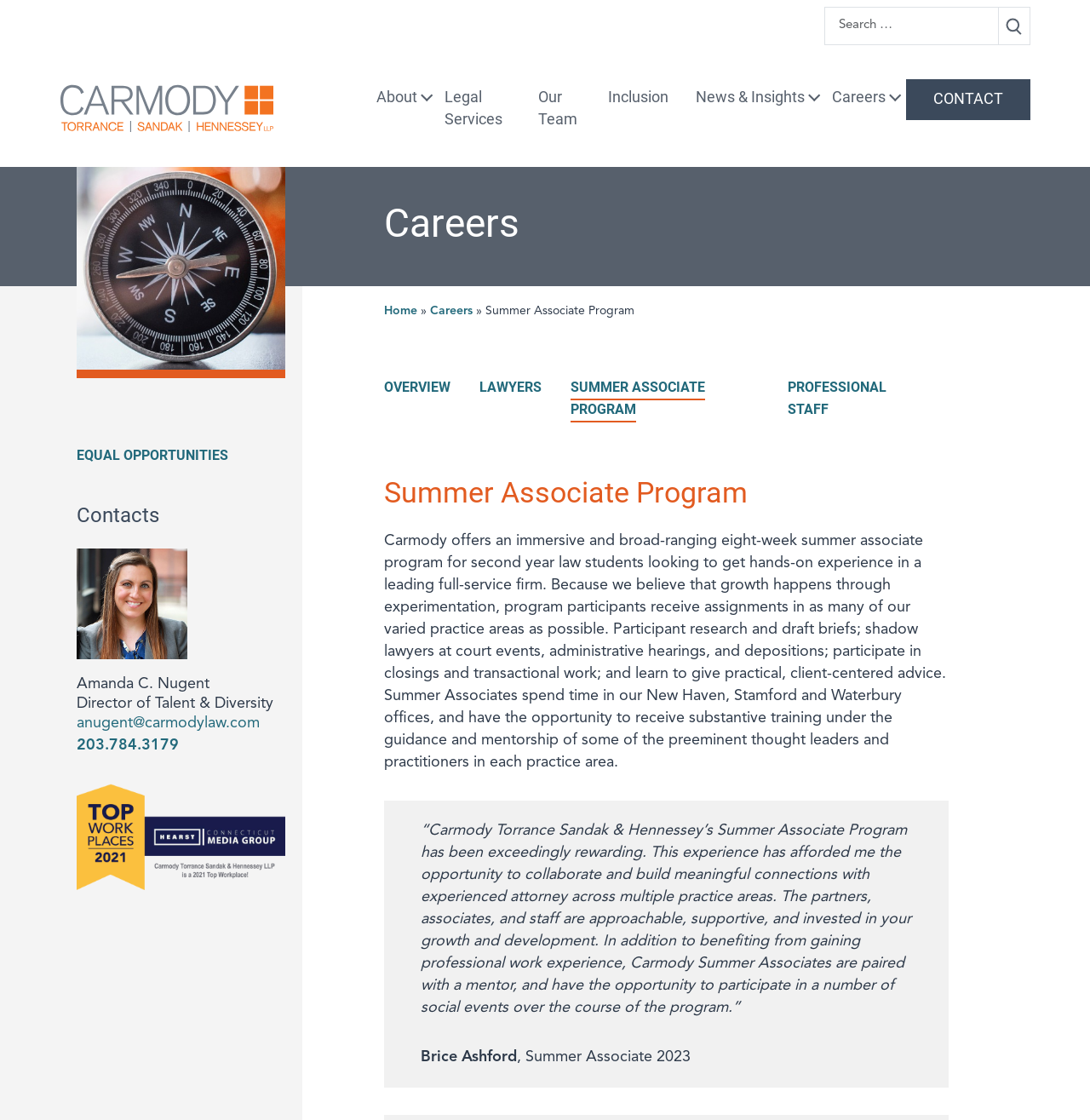Identify the bounding box for the UI element that is described as follows: "About Us".

None